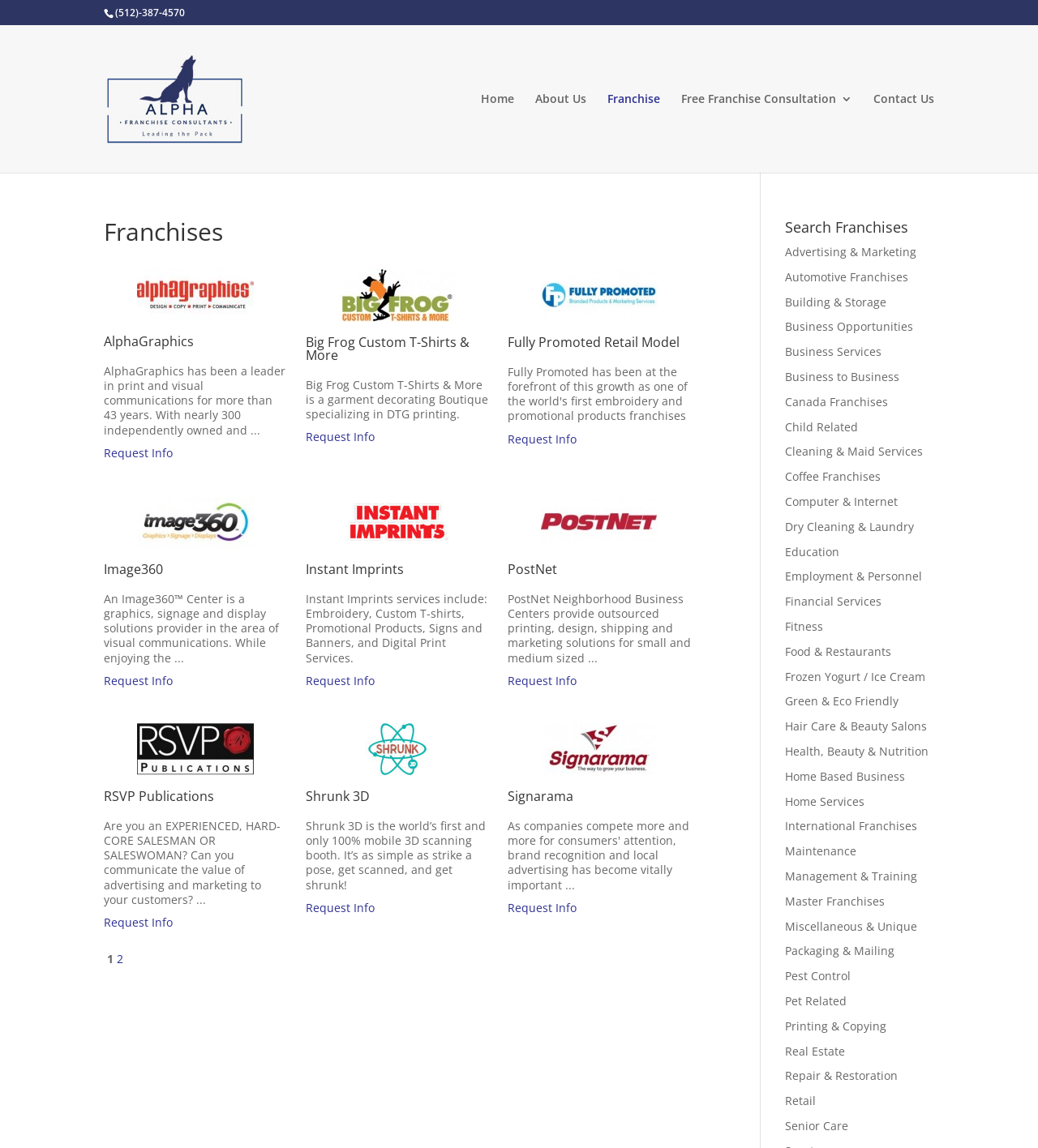For the given element description (512)-387-4570, determine the bounding box coordinates of the UI element. The coordinates should follow the format (top-left x, top-left y, bottom-right x, bottom-right y) and be within the range of 0 to 1.

[0.111, 0.005, 0.178, 0.017]